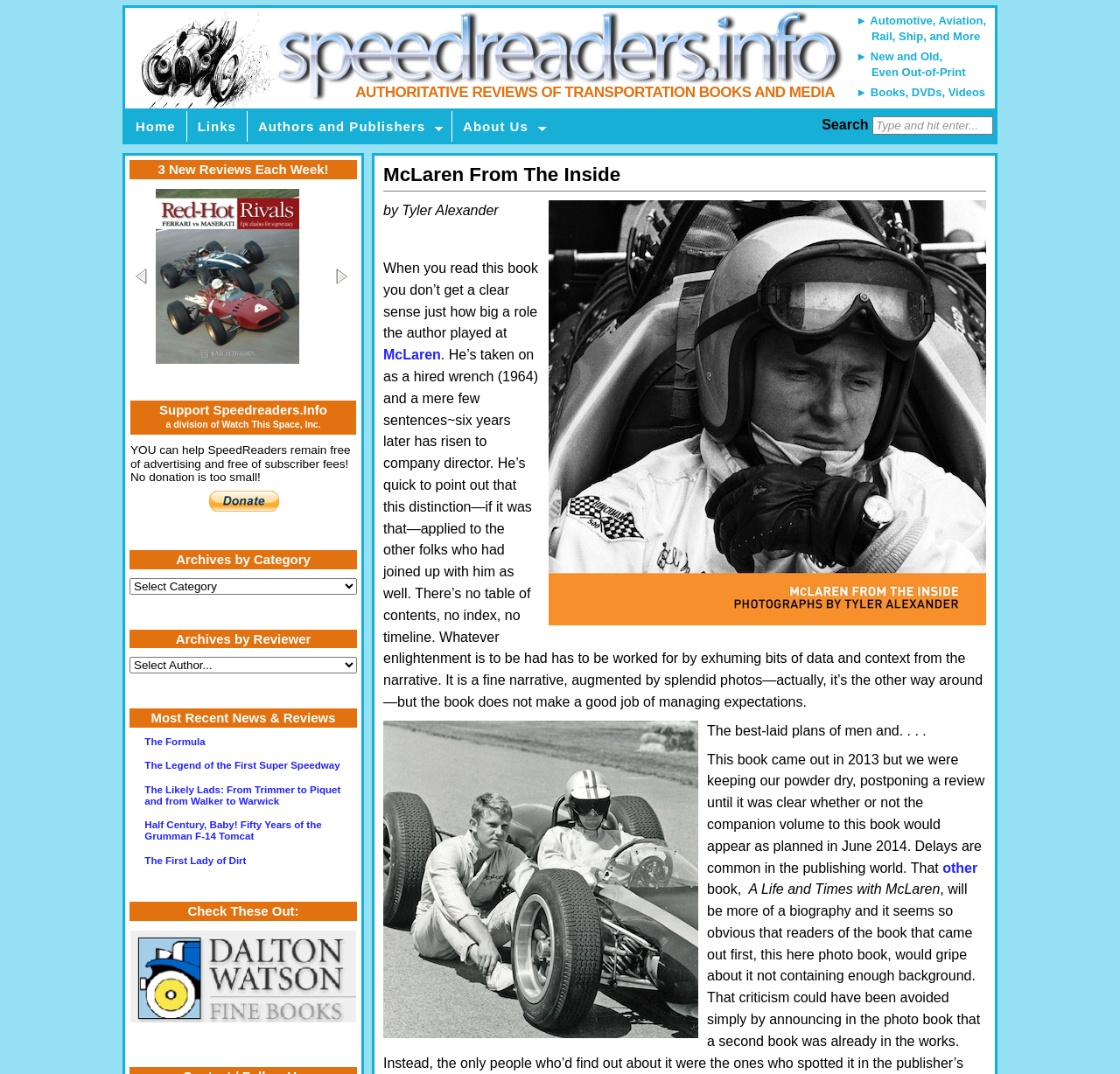Determine the bounding box coordinates for the area that needs to be clicked to fulfill this task: "Select a category from the archives". The coordinates must be given as four float numbers between 0 and 1, i.e., [left, top, right, bottom].

[0.116, 0.538, 0.319, 0.554]